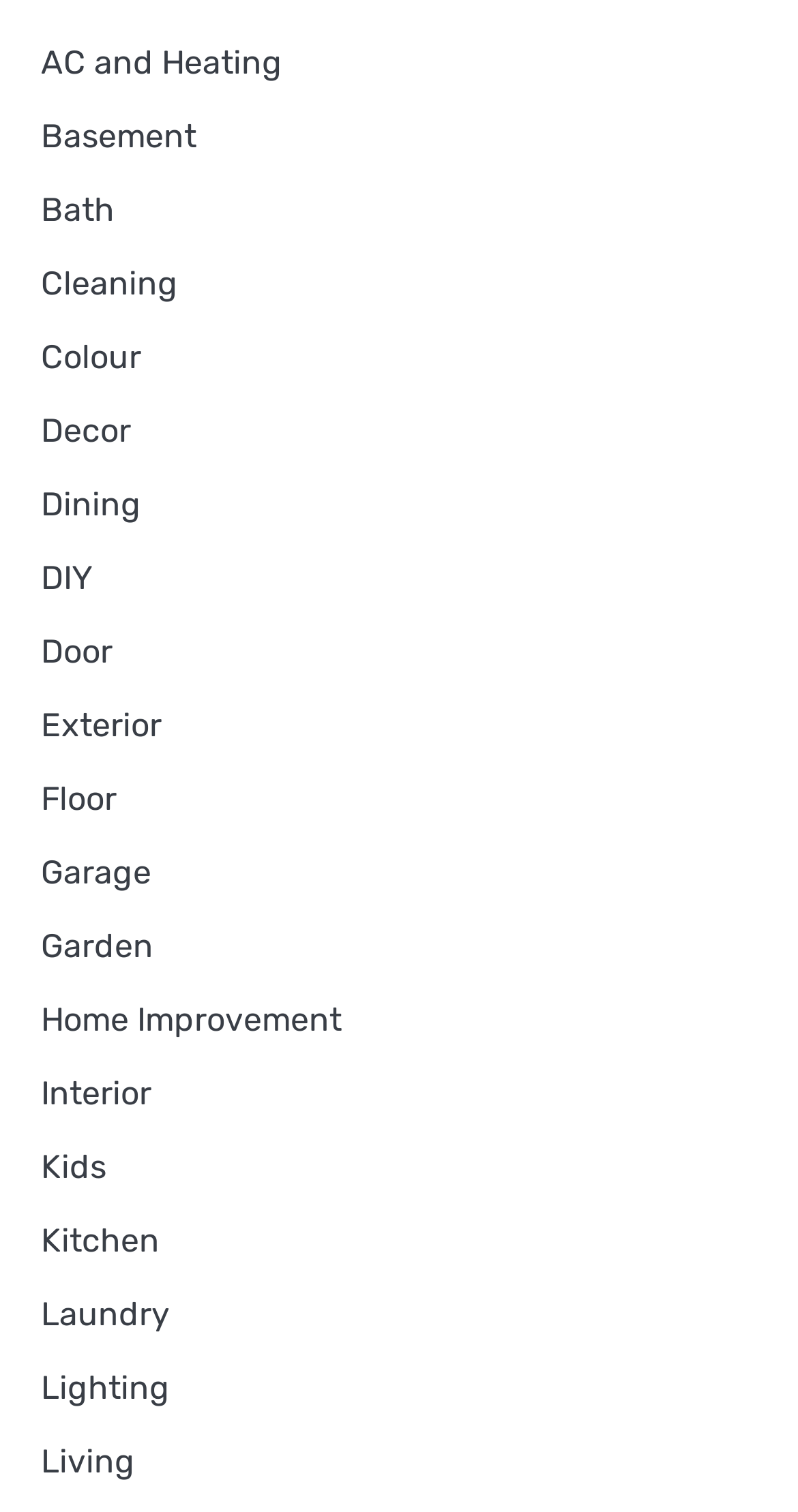Answer this question in one word or a short phrase: What is the first category listed?

AC and Heating